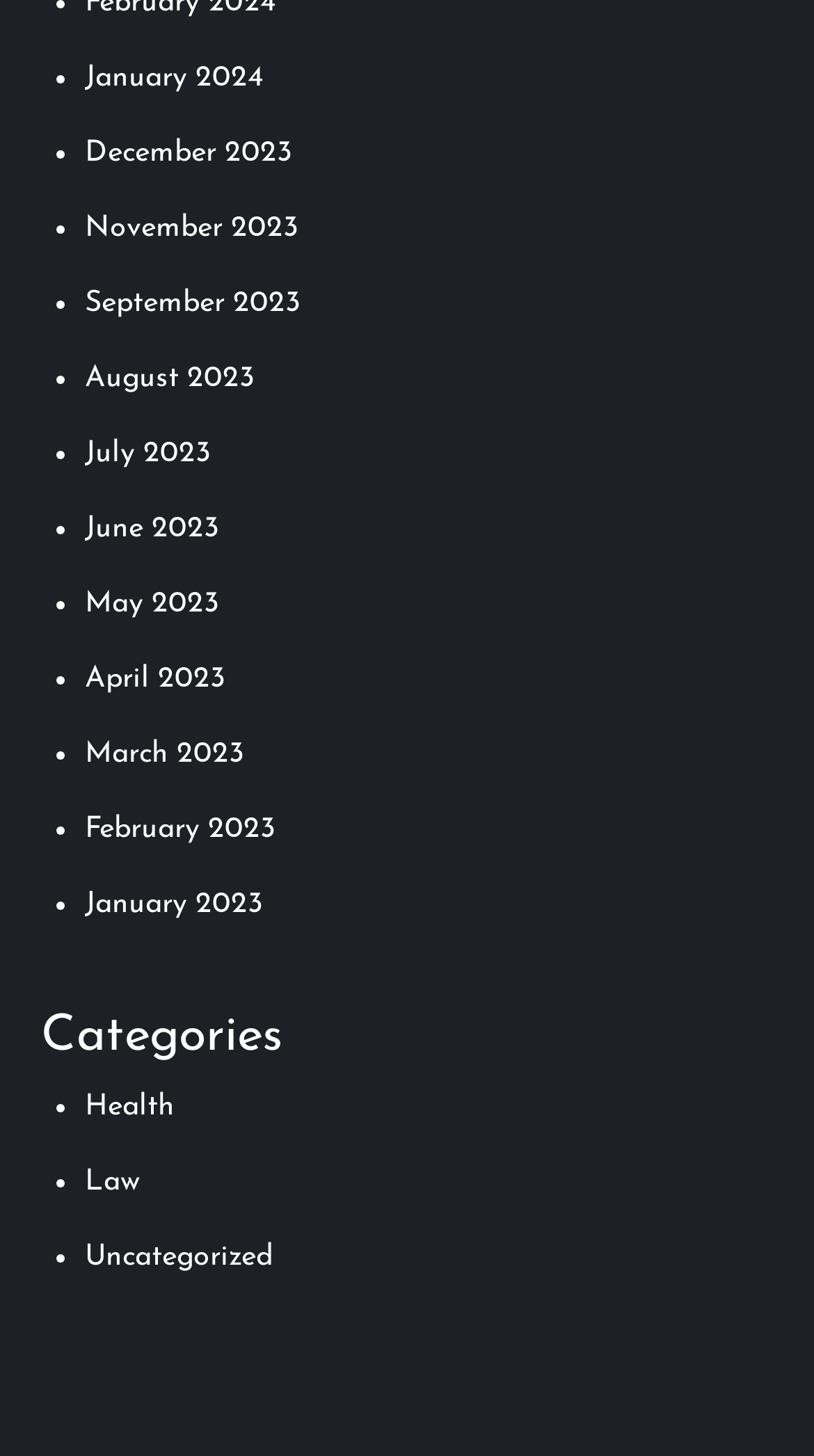Please reply to the following question with a single word or a short phrase:
What is the second category listed?

Law